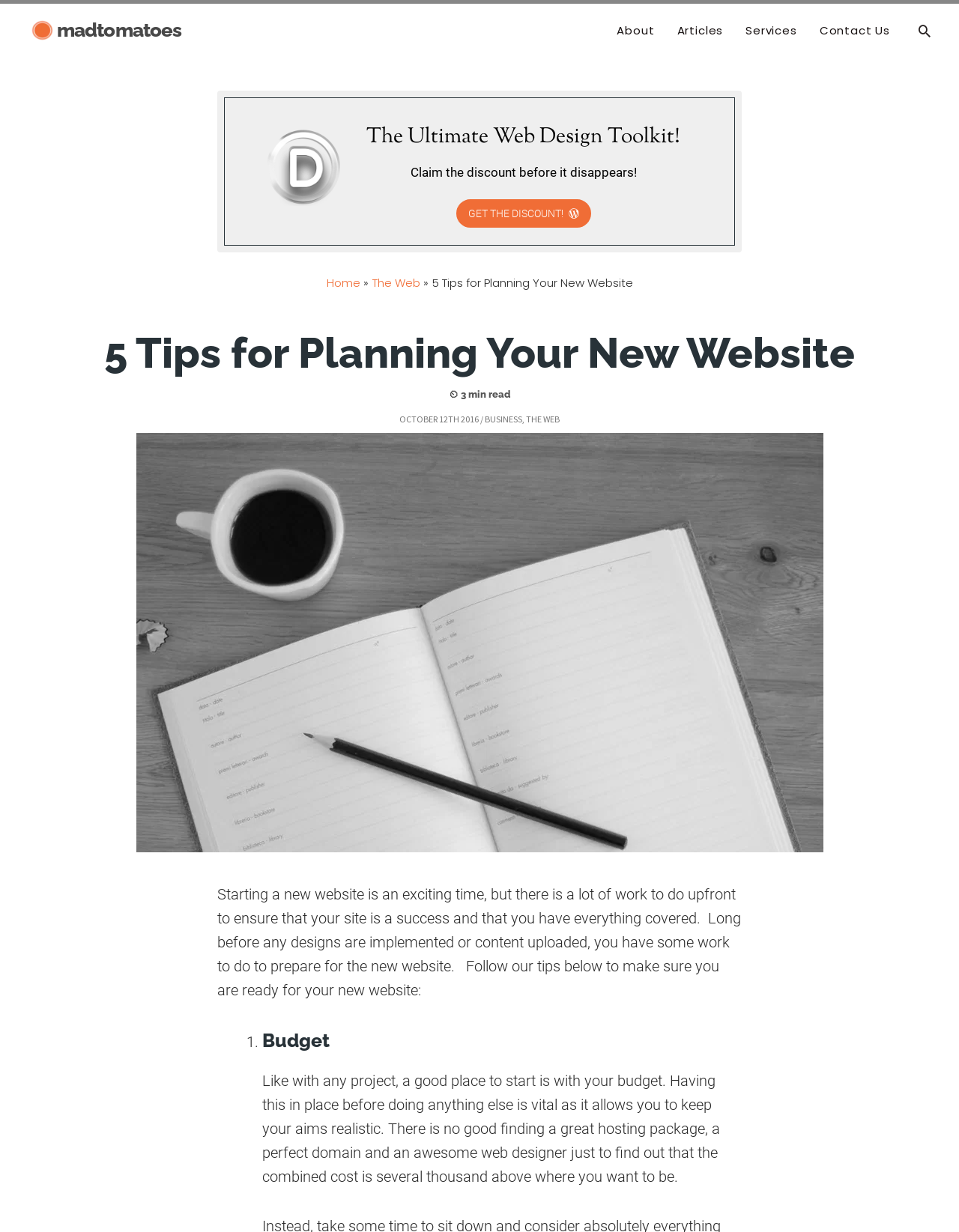Determine the bounding box coordinates of the UI element described below. Use the format (top-left x, top-left y, bottom-right x, bottom-right y) with floating point numbers between 0 and 1: GET THE DISCOUNT!

[0.47, 0.161, 0.622, 0.185]